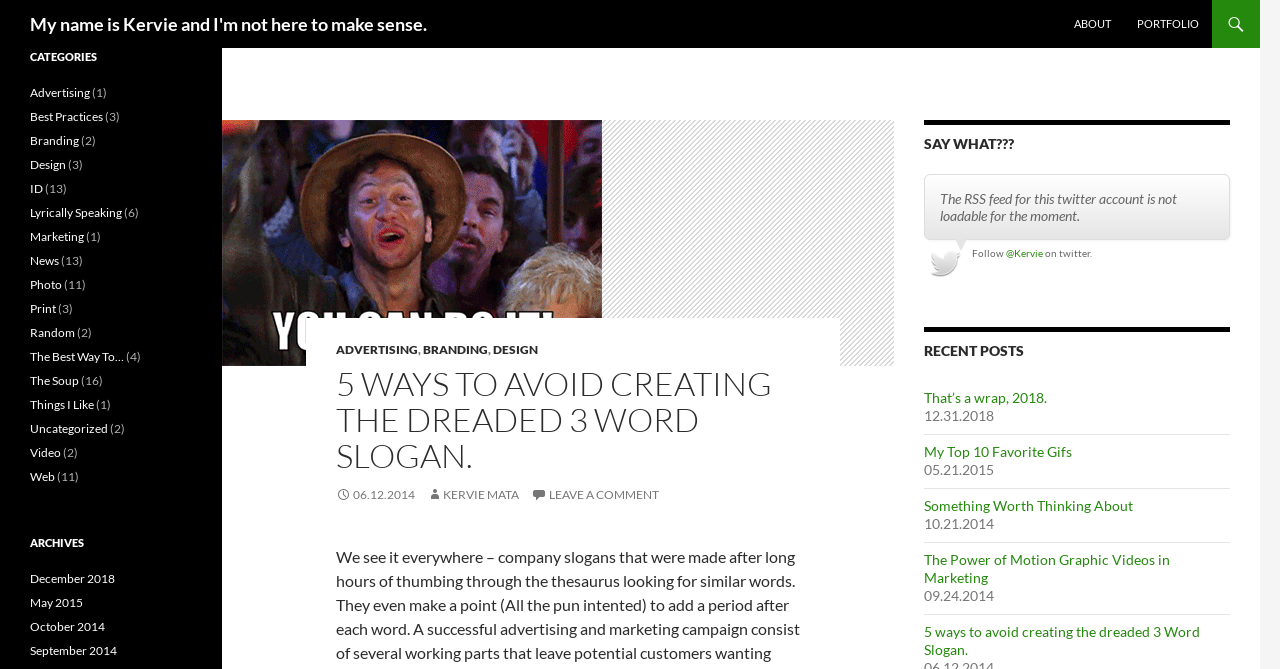What is the date of the post '5 ways to avoid creating the dreaded 3 Word Slogan.'?
Look at the image and provide a detailed response to the question.

The date of the post '5 ways to avoid creating the dreaded 3 Word Slogan.' is mentioned as '06.12.2014' which is located below the post title and is represented by the icon ''.